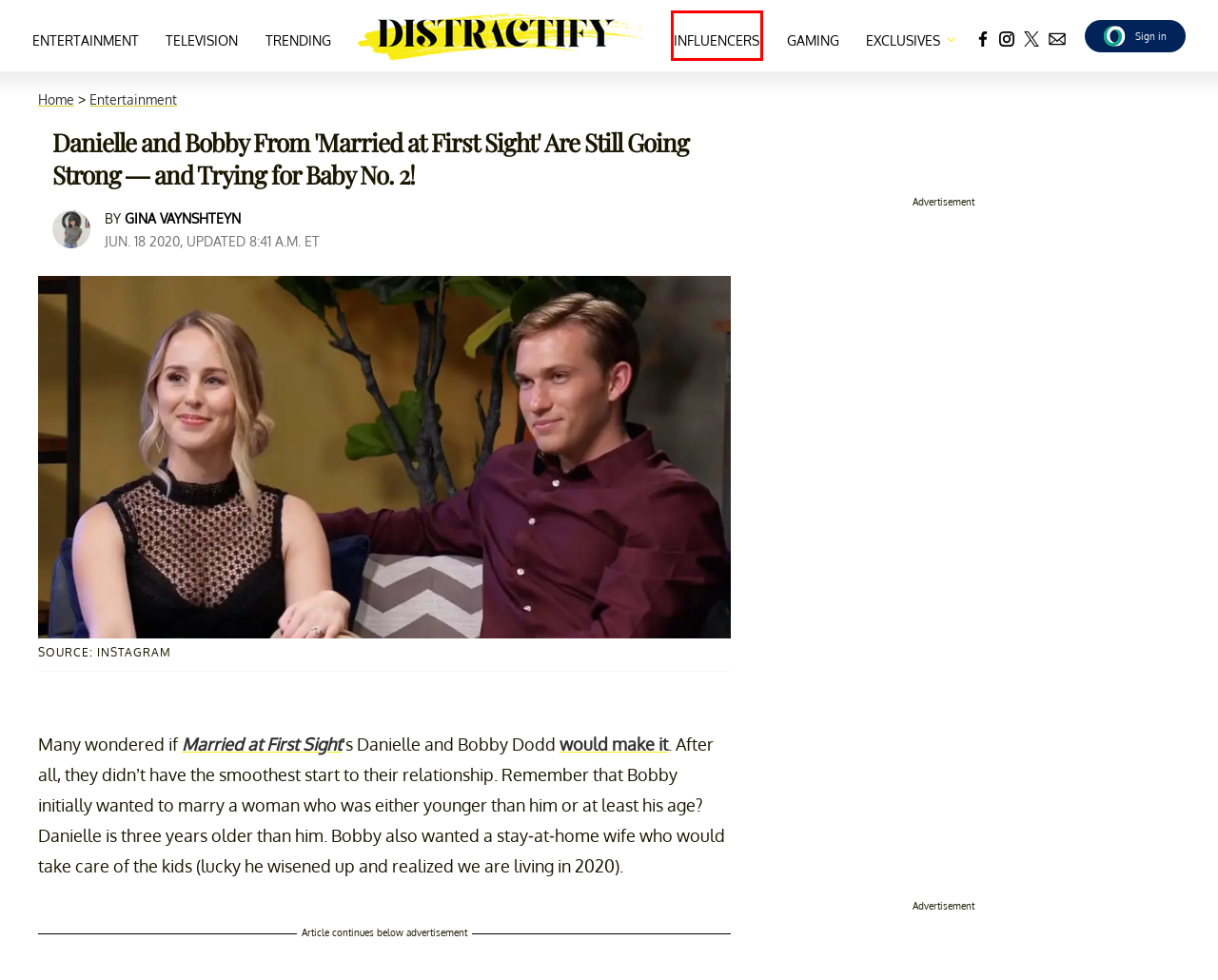Observe the provided screenshot of a webpage that has a red rectangle bounding box. Determine the webpage description that best matches the new webpage after clicking the element inside the red bounding box. Here are the candidates:
A. Subscribe | Distractify
B. Gina Vaynshteyn - Distractify
C. 'Married at First Sight' — Who Is Still Together From Season 10?
D. Gaming | Distractify.com
E. Influencers | Distractify.com
F. Married at First Sight's Jamie and Beth Now — A Messy Split
G. TV | Distractify.com
H. Distractify: News, Entertainment, Pop Culture

E